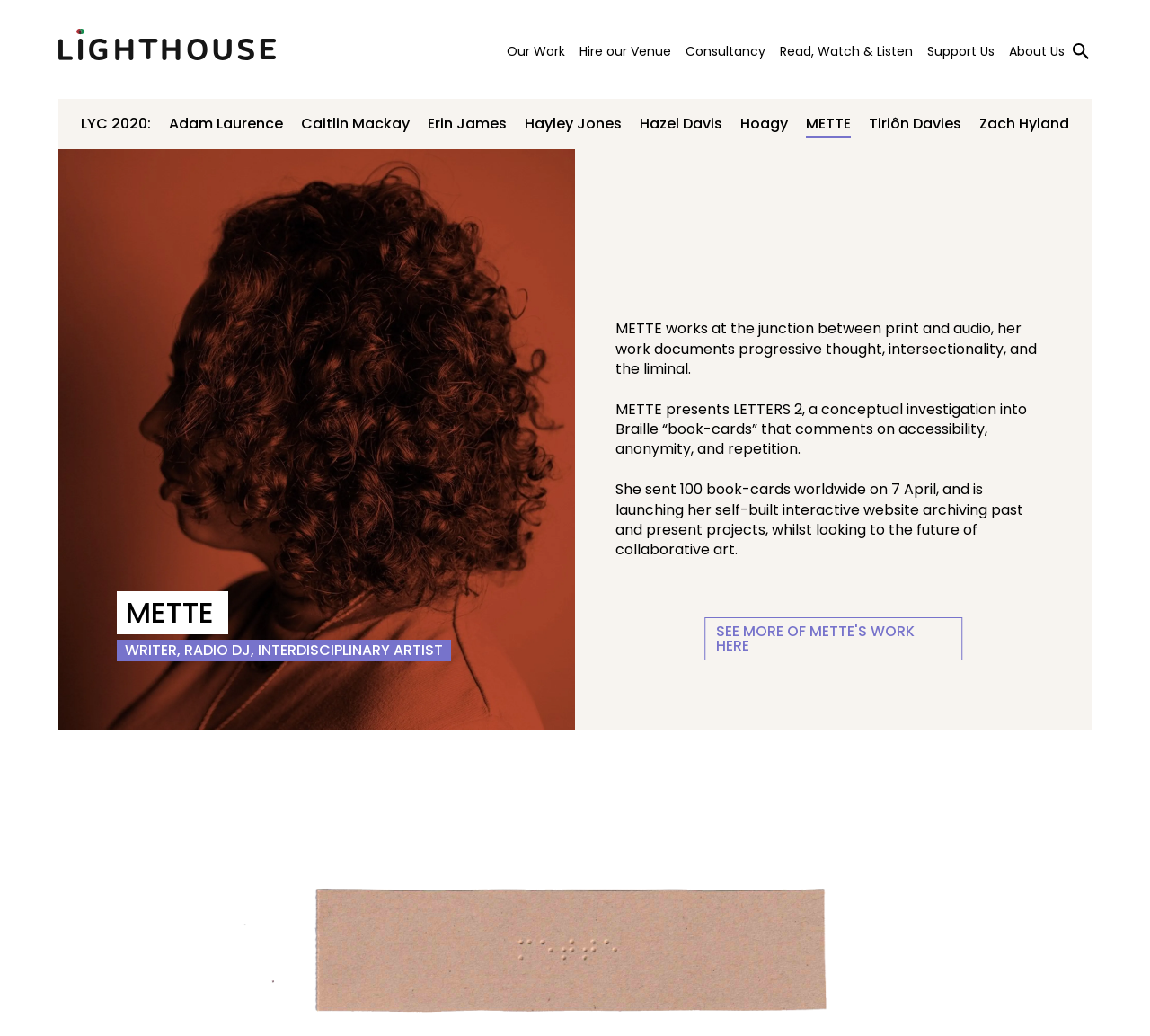Determine the bounding box for the described UI element: "METTE".

[0.693, 0.095, 0.748, 0.144]